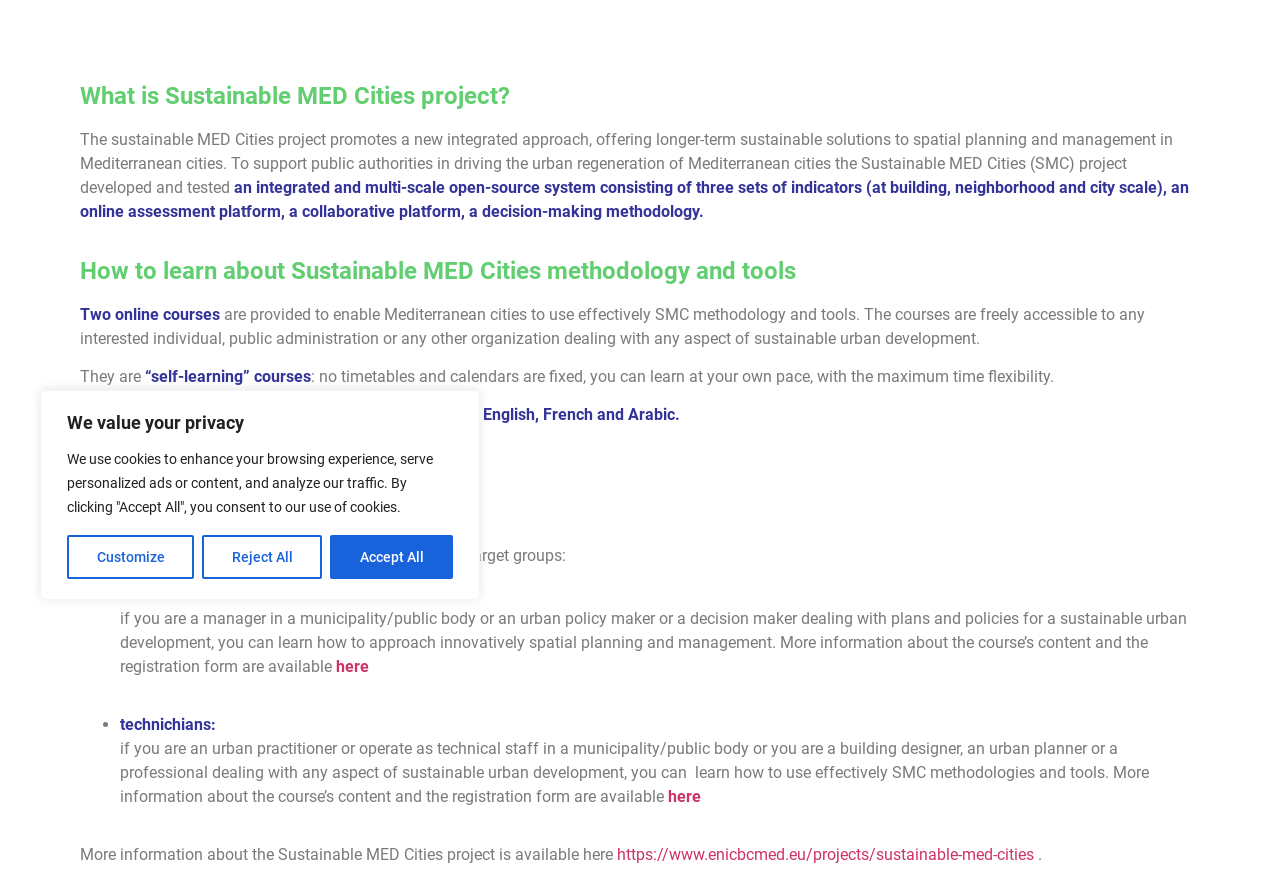Identify the bounding box for the UI element that is described as follows: "https://www.enicbcmed.eu/projects/sustainable-med-cities".

[0.482, 0.967, 0.808, 0.989]